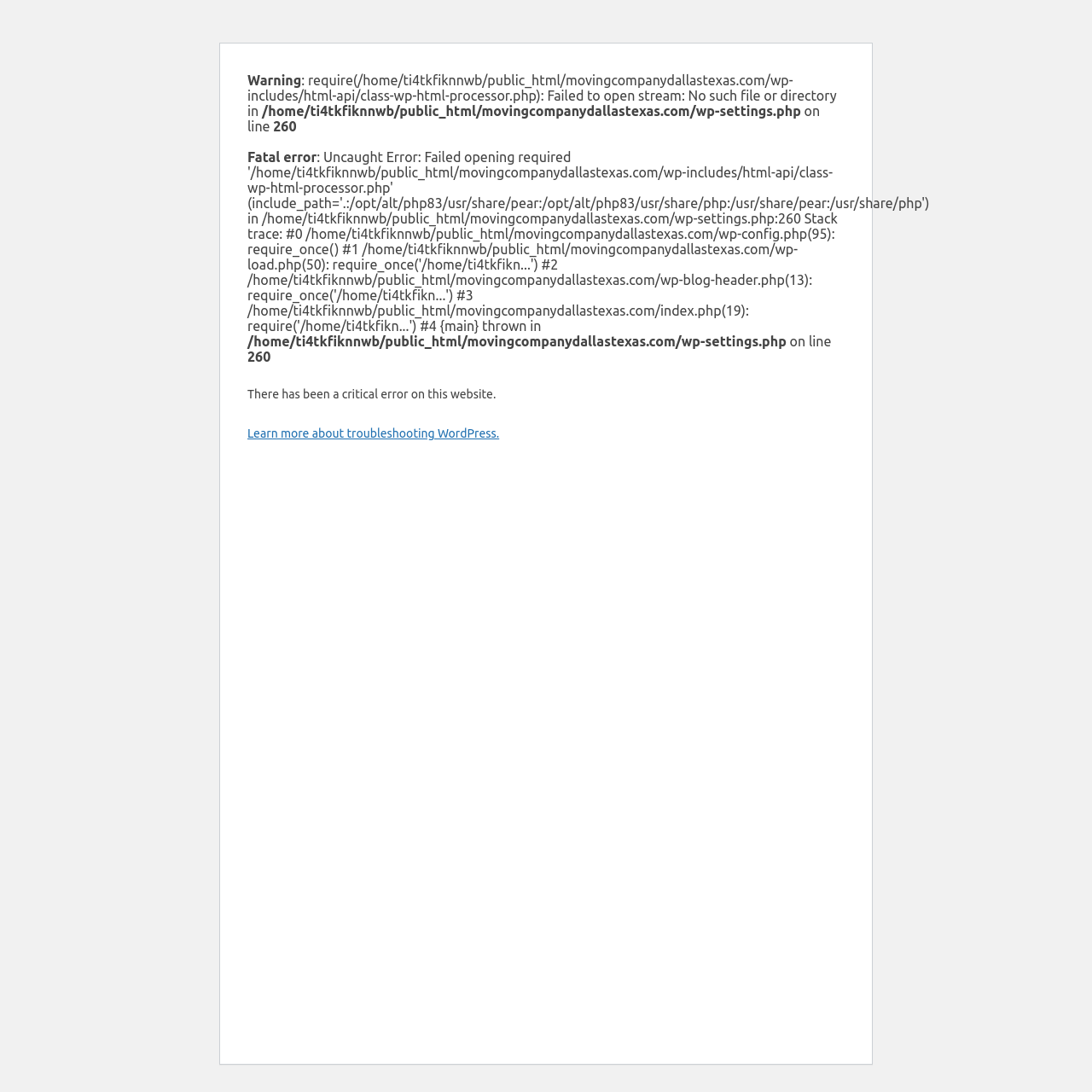Answer briefly with one word or phrase:
What is the line number mentioned in the error message?

260